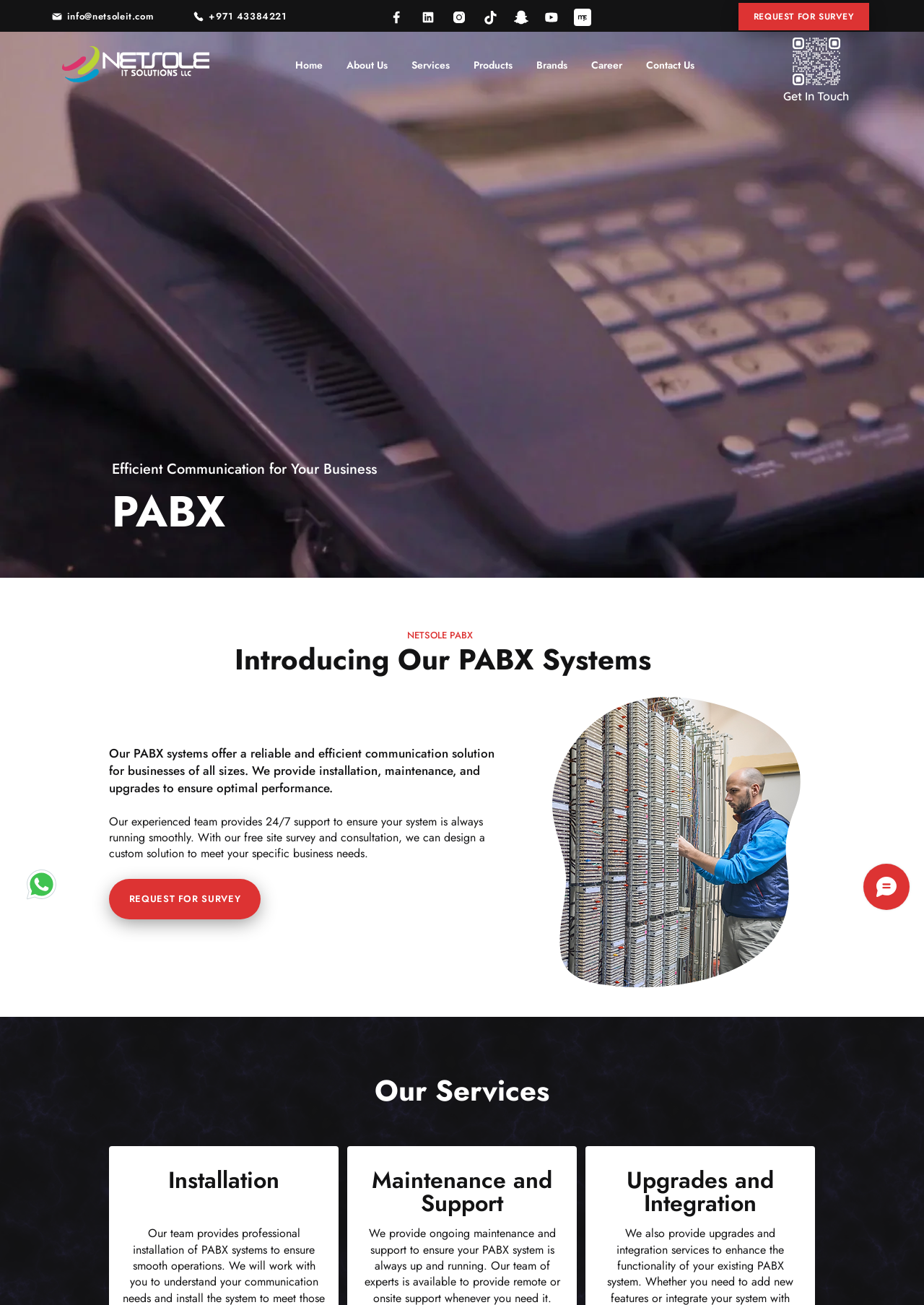What is the company's email address?
Answer with a single word or short phrase according to what you see in the image.

info@netsoleit.com